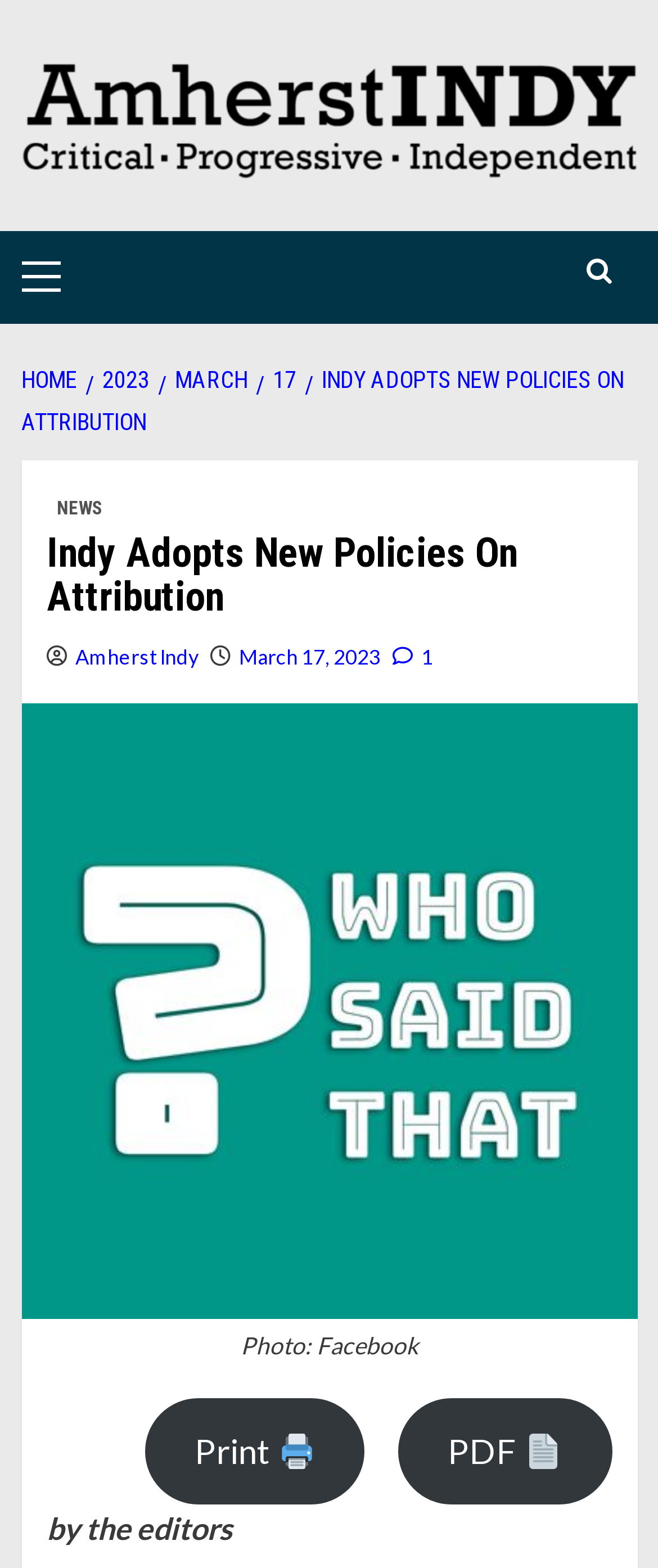Find the bounding box of the element with the following description: "Amherst Indy". The coordinates must be four float numbers between 0 and 1, formatted as [left, top, right, bottom].

[0.114, 0.411, 0.301, 0.427]